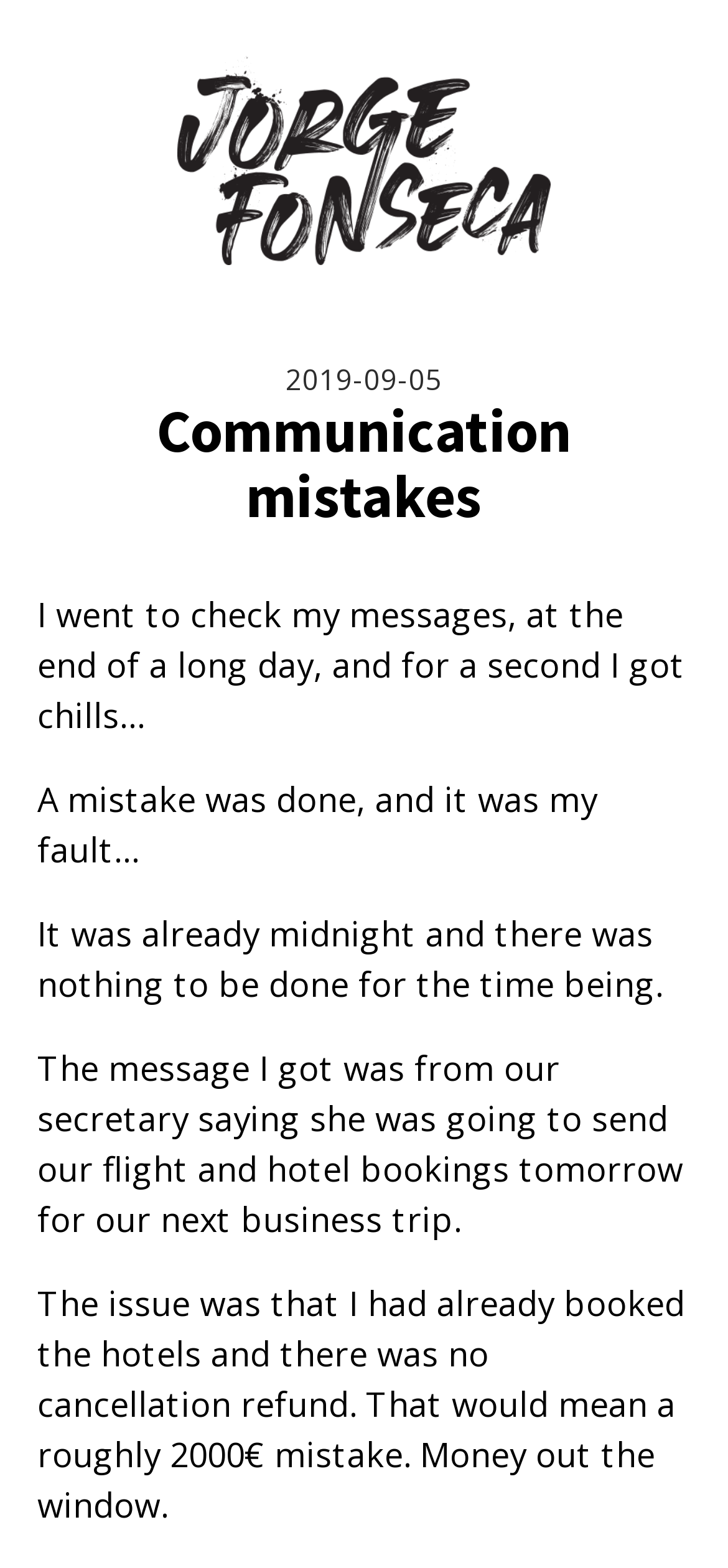Who sent the message about flight and hotel bookings?
Please provide a detailed and thorough answer to the question.

The article mentions that the message was sent by the secretary, stating that she would send the flight and hotel bookings for the next business trip, as mentioned in the static text element with a bounding box of [0.051, 0.667, 0.938, 0.792].